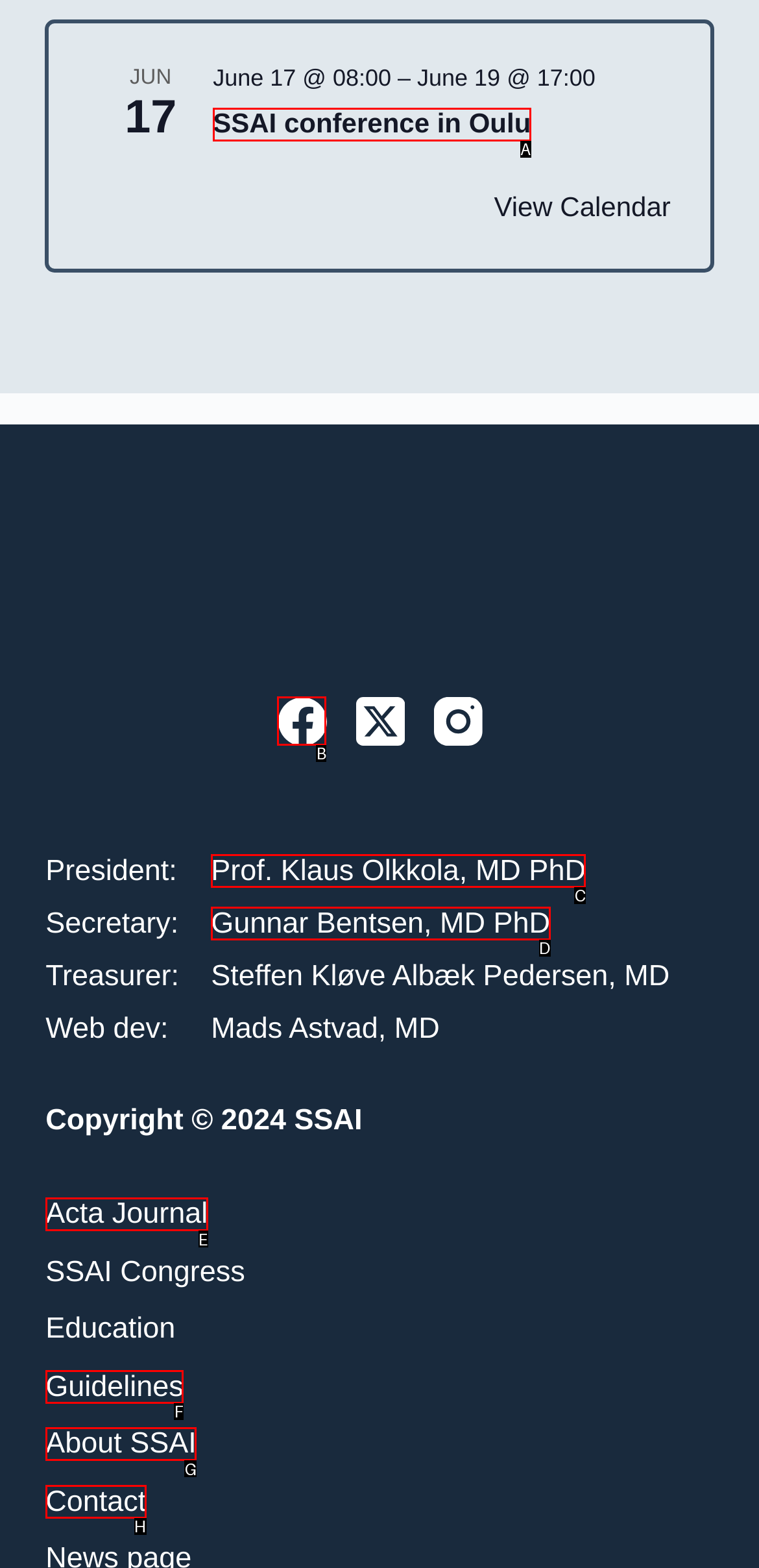Find the option that matches this description: Acta Journal
Provide the corresponding letter directly.

E